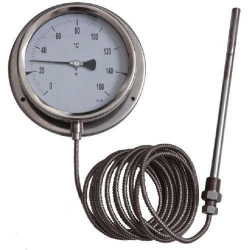Provide a short answer to the following question with just one word or phrase: What is the material of the probe?

Metal